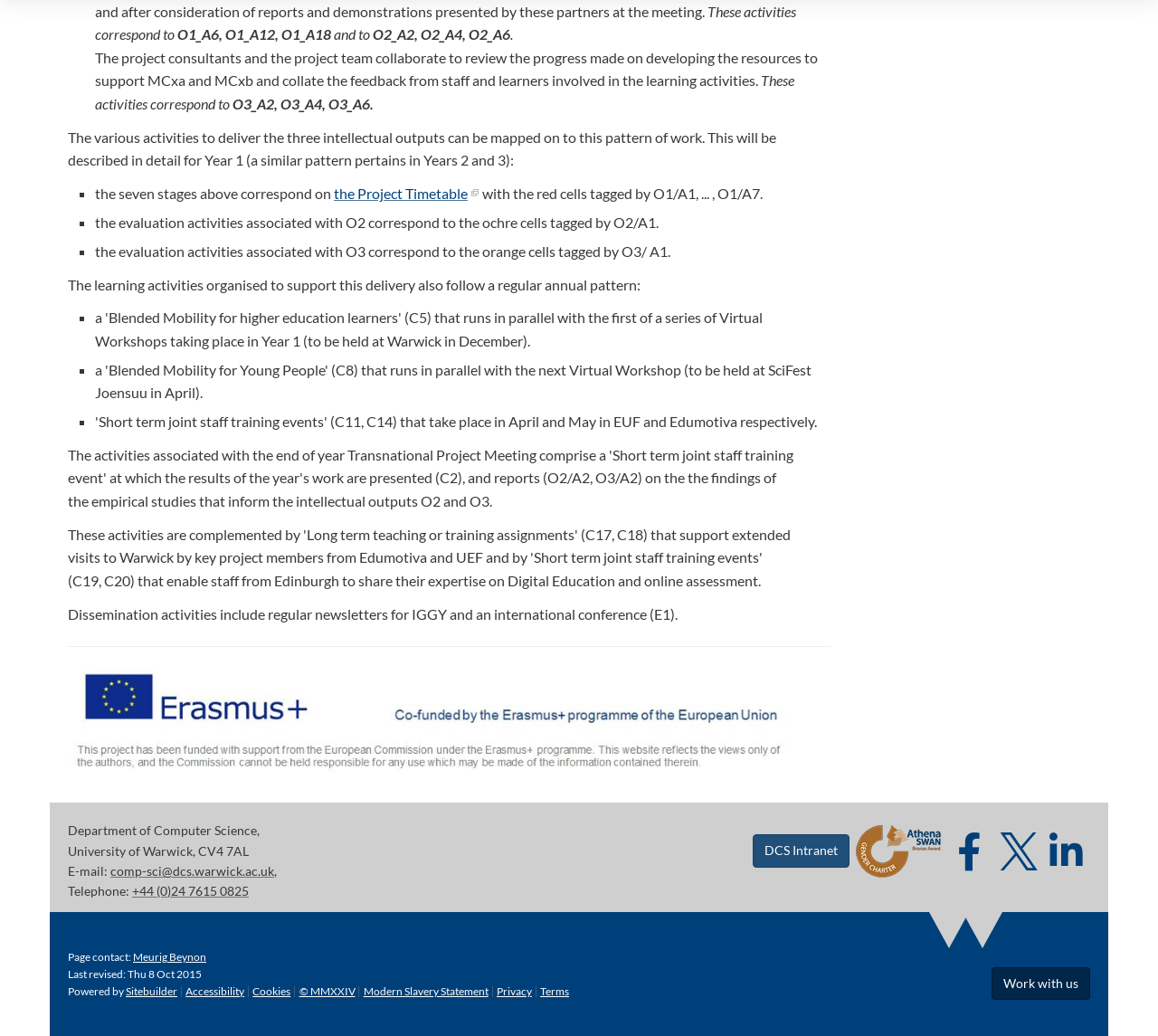Find the bounding box coordinates corresponding to the UI element with the description: "Modern Slavery Statement". The coordinates should be formatted as [left, top, right, bottom], with values as floats between 0 and 1.

[0.314, 0.95, 0.422, 0.963]